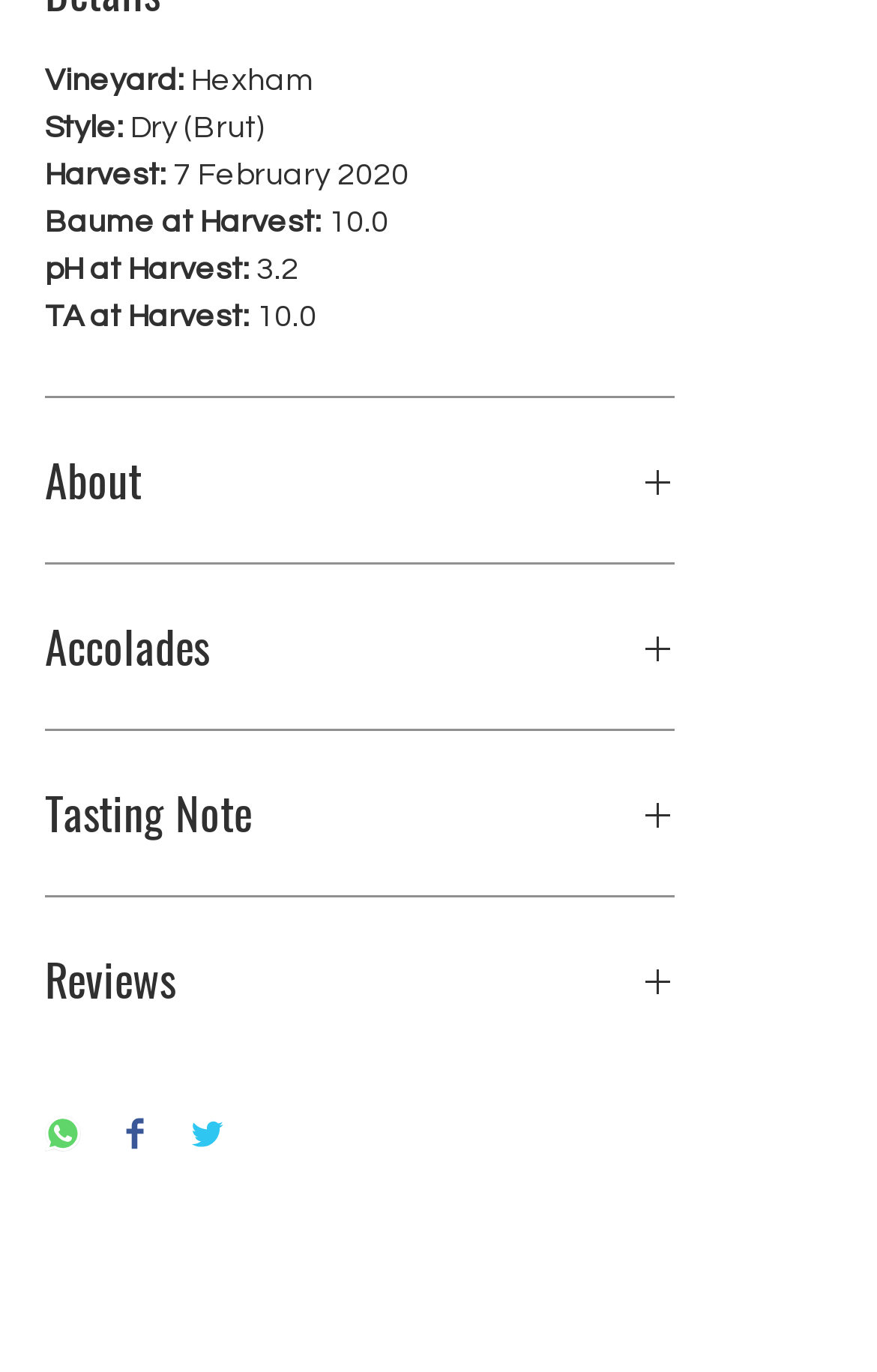Locate the bounding box of the user interface element based on this description: "Tasting Note".

[0.051, 0.535, 0.769, 0.576]